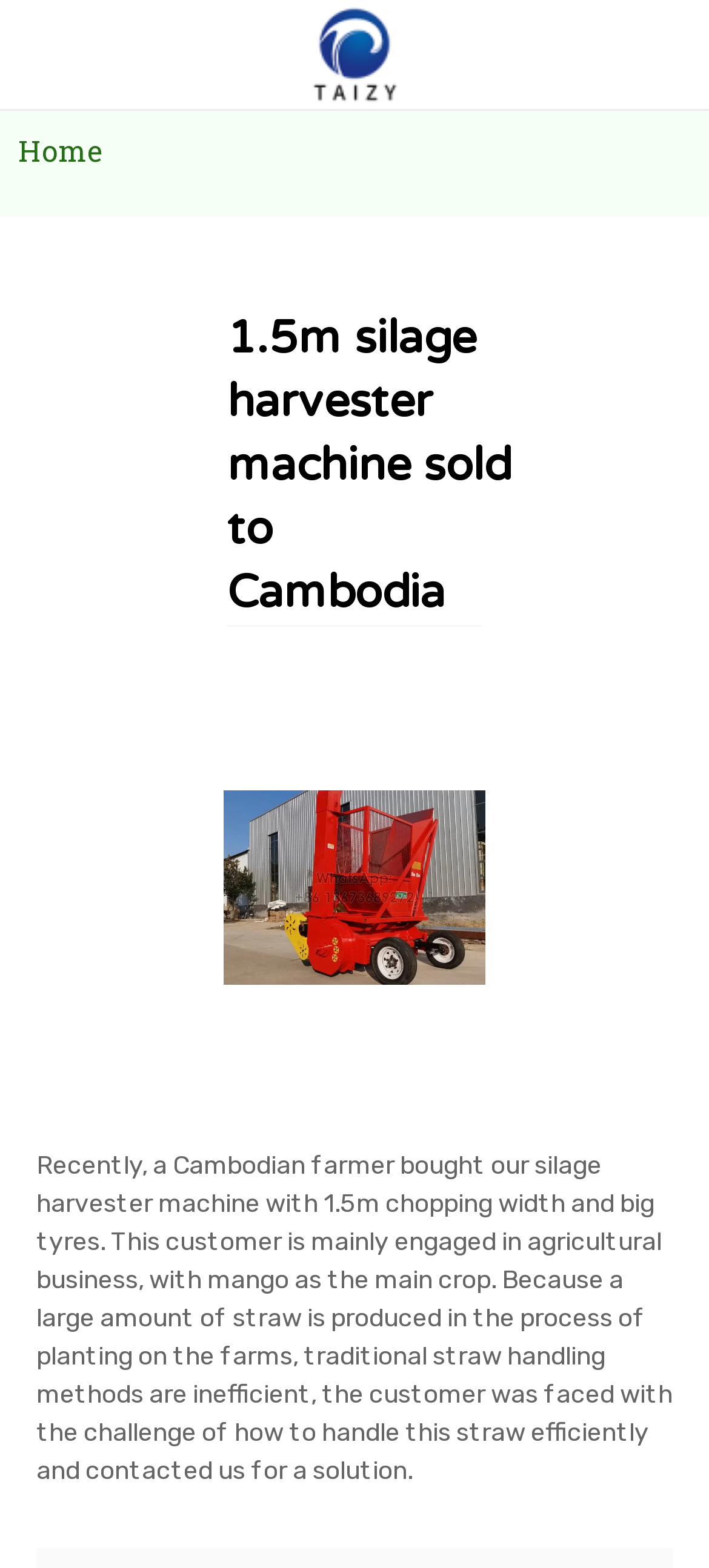Utilize the information from the image to answer the question in detail:
What is the purpose of the silage harvester machine?

The purpose of the silage harvester machine can be inferred from the text description, which mentions the challenge of handling straw efficiently and the customer's need for a solution to handle straw produced in the process of planting on the farms.